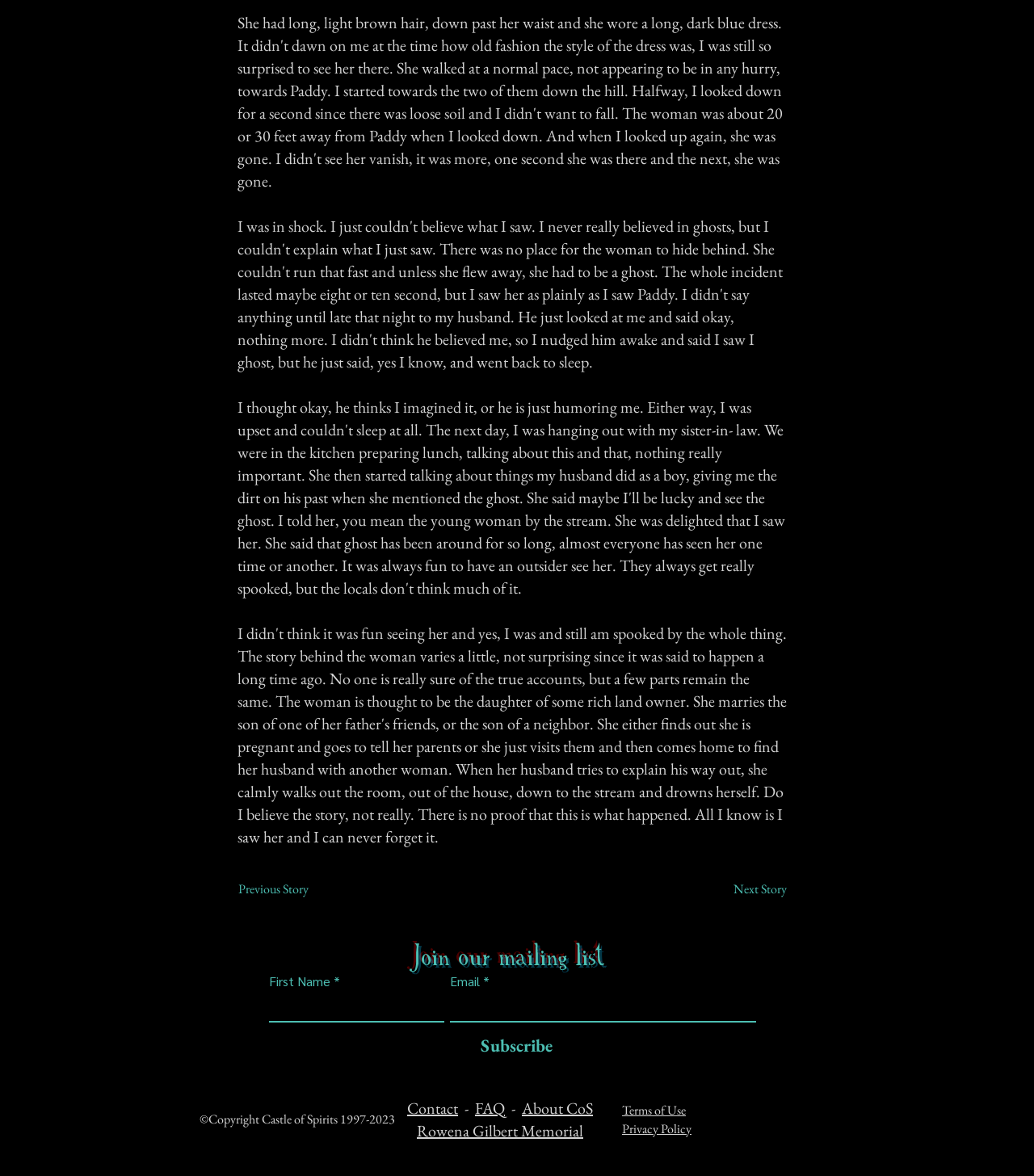Determine the bounding box coordinates of the clickable element to complete this instruction: "View the FAQ". Provide the coordinates in the format of four float numbers between 0 and 1, [left, top, right, bottom].

[0.459, 0.934, 0.488, 0.952]